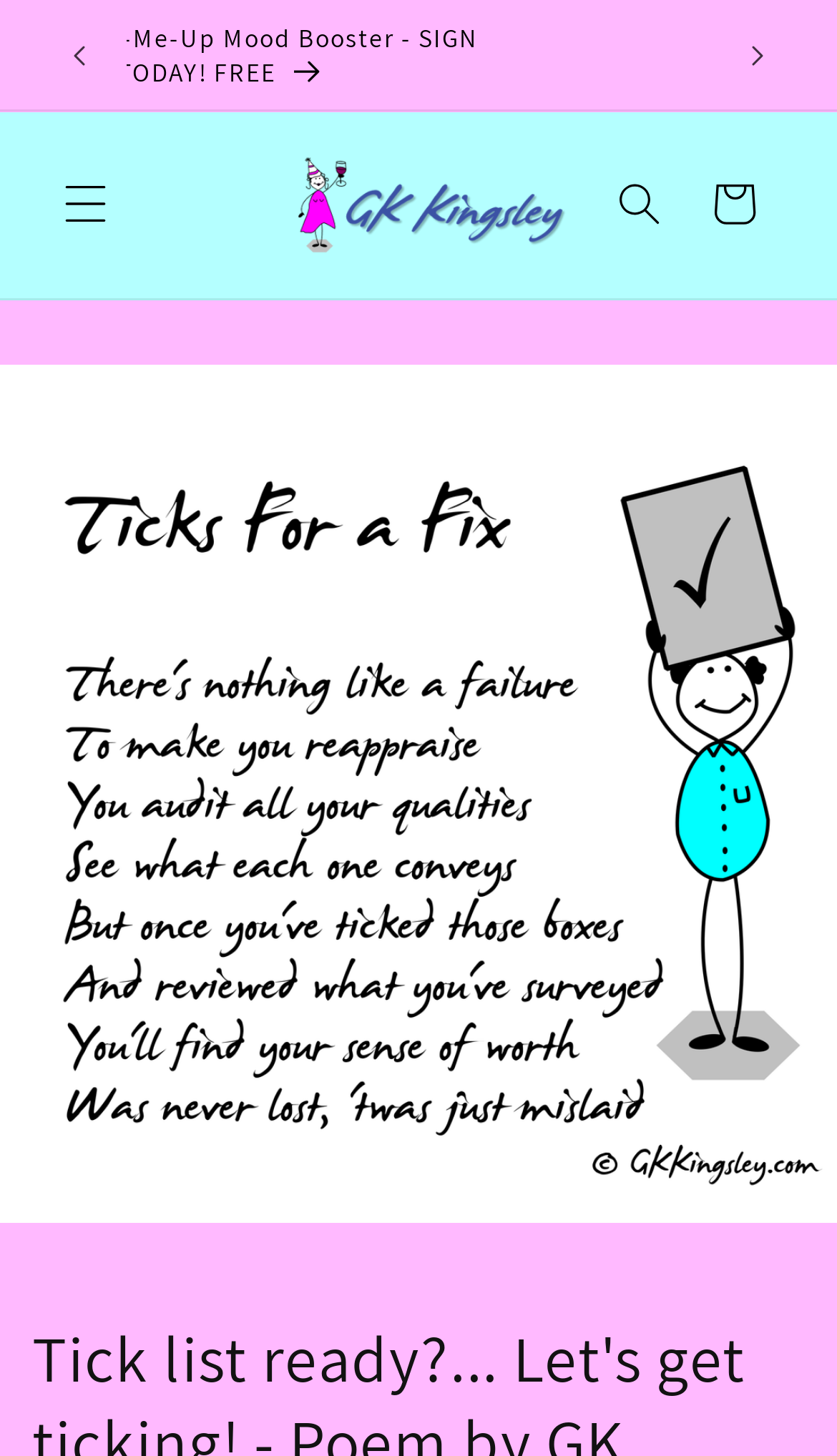Answer the following query with a single word or phrase:
What is the purpose of the Previous announcement button?

Navigate to previous announcement